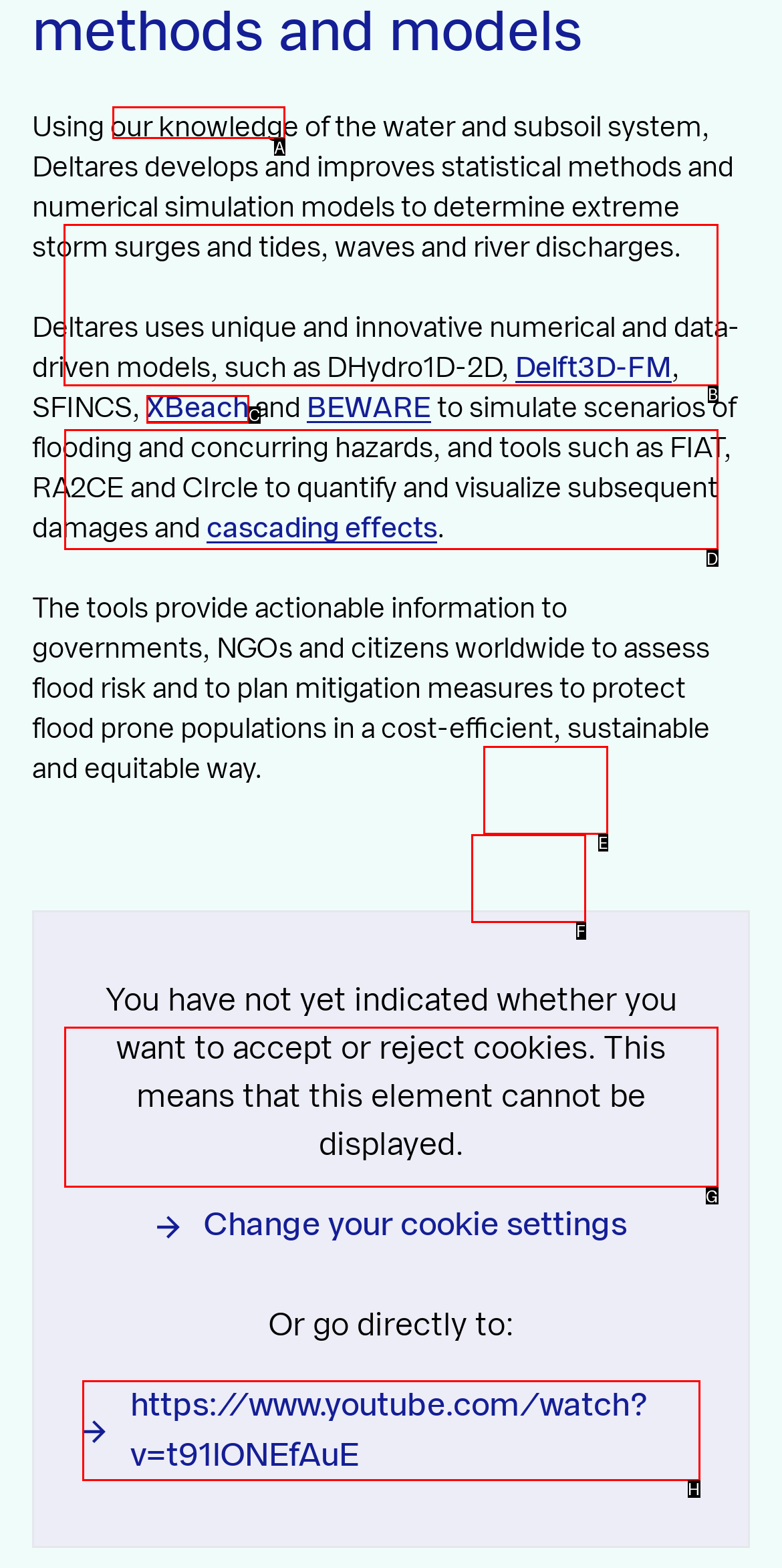Identify which HTML element should be clicked to fulfill this instruction: Go to Our expertise page Reply with the correct option's letter.

B